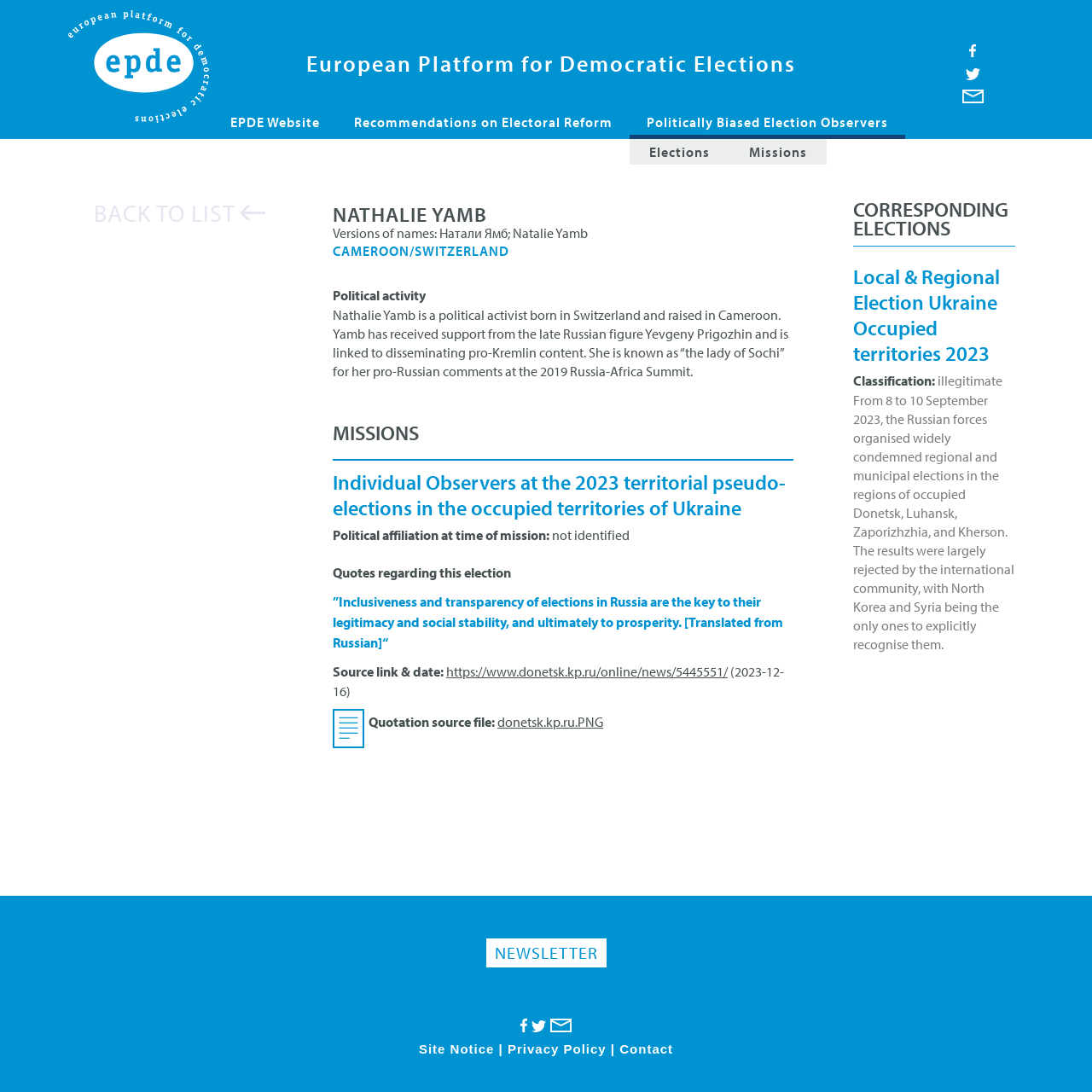Could you determine the bounding box coordinates of the clickable element to complete the instruction: "Click the link to EPDE Website"? Provide the coordinates as four float numbers between 0 and 1, i.e., [left, top, right, bottom].

[0.195, 0.1, 0.309, 0.123]